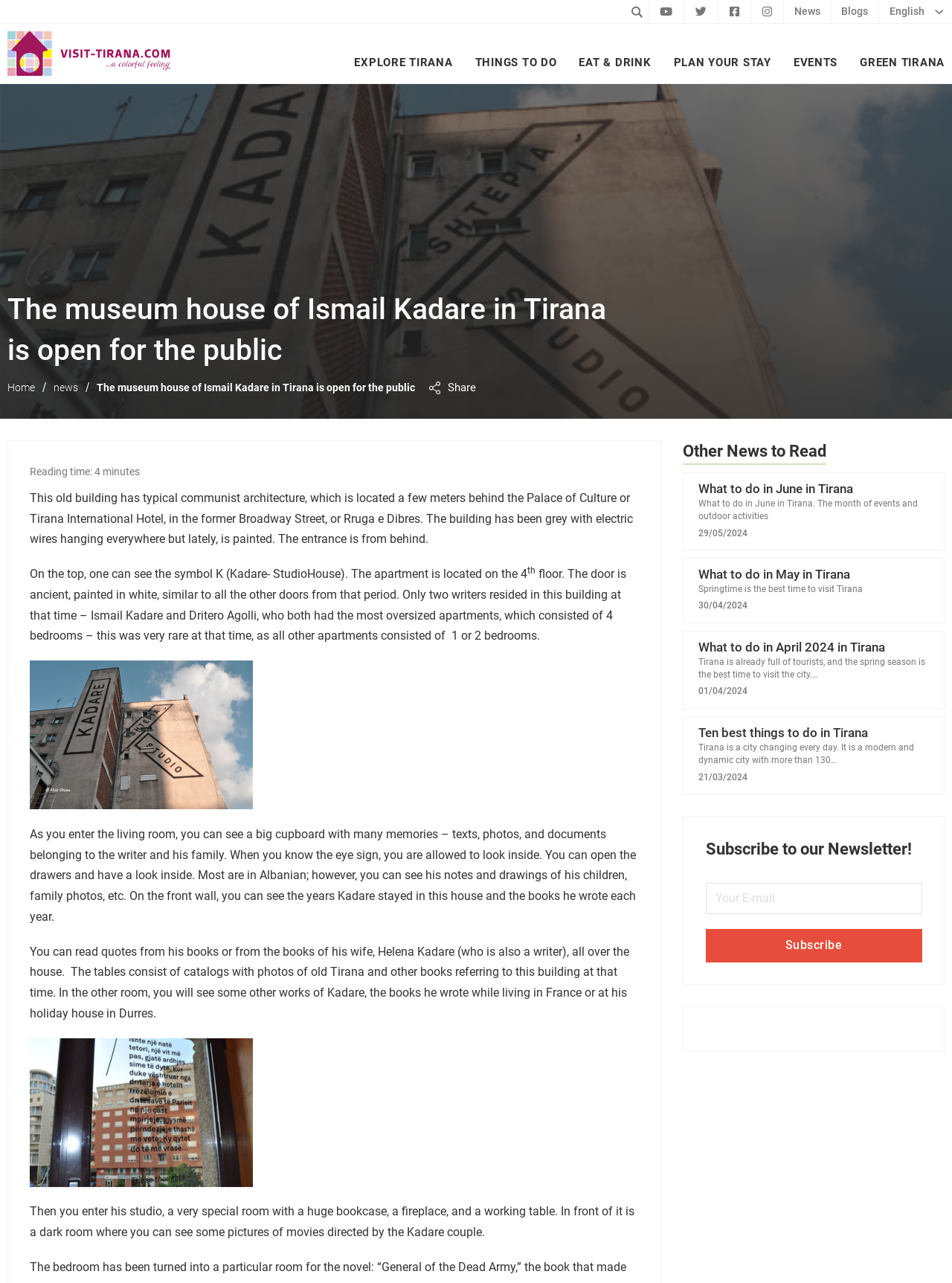Give a one-word or short phrase answer to this question: 
What is the symbol on top of the building?

K (Kadare- StudioHouse)